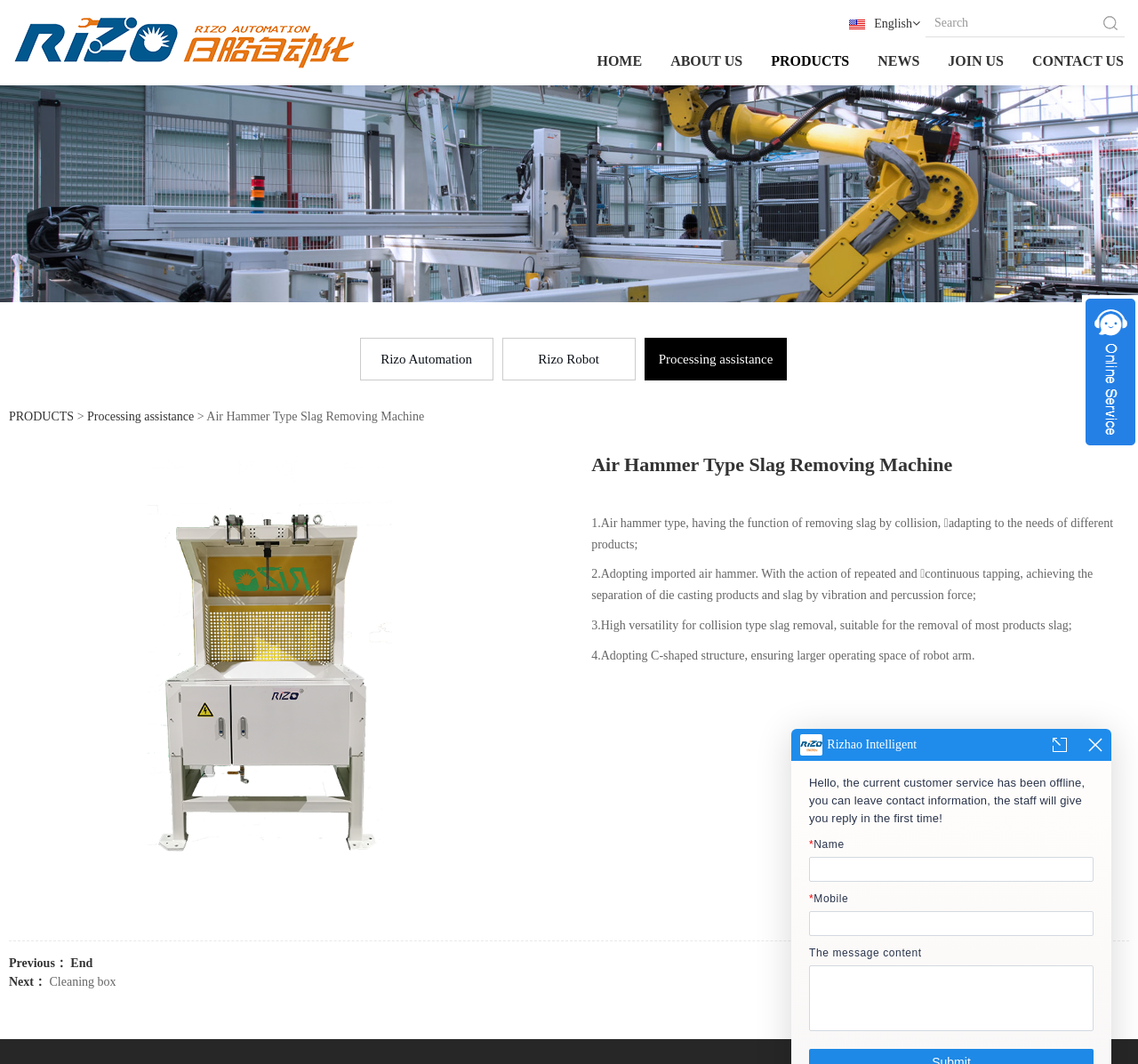Respond to the following query with just one word or a short phrase: 
What is the product name described in the main content?

Air Hammer Type Slag Removing Machine